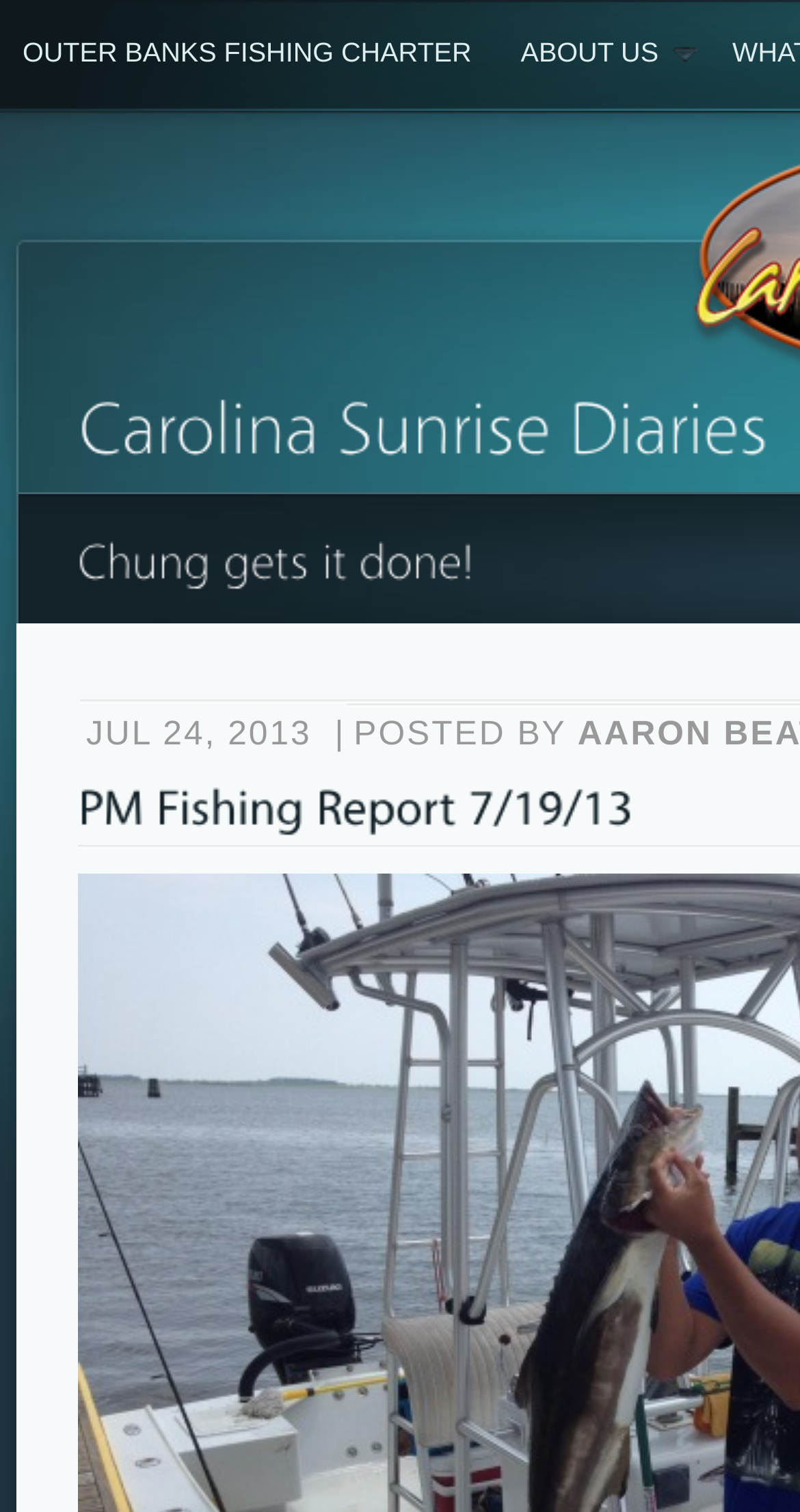Please answer the following question using a single word or phrase: 
What is the purpose of the canvases?

Displaying images